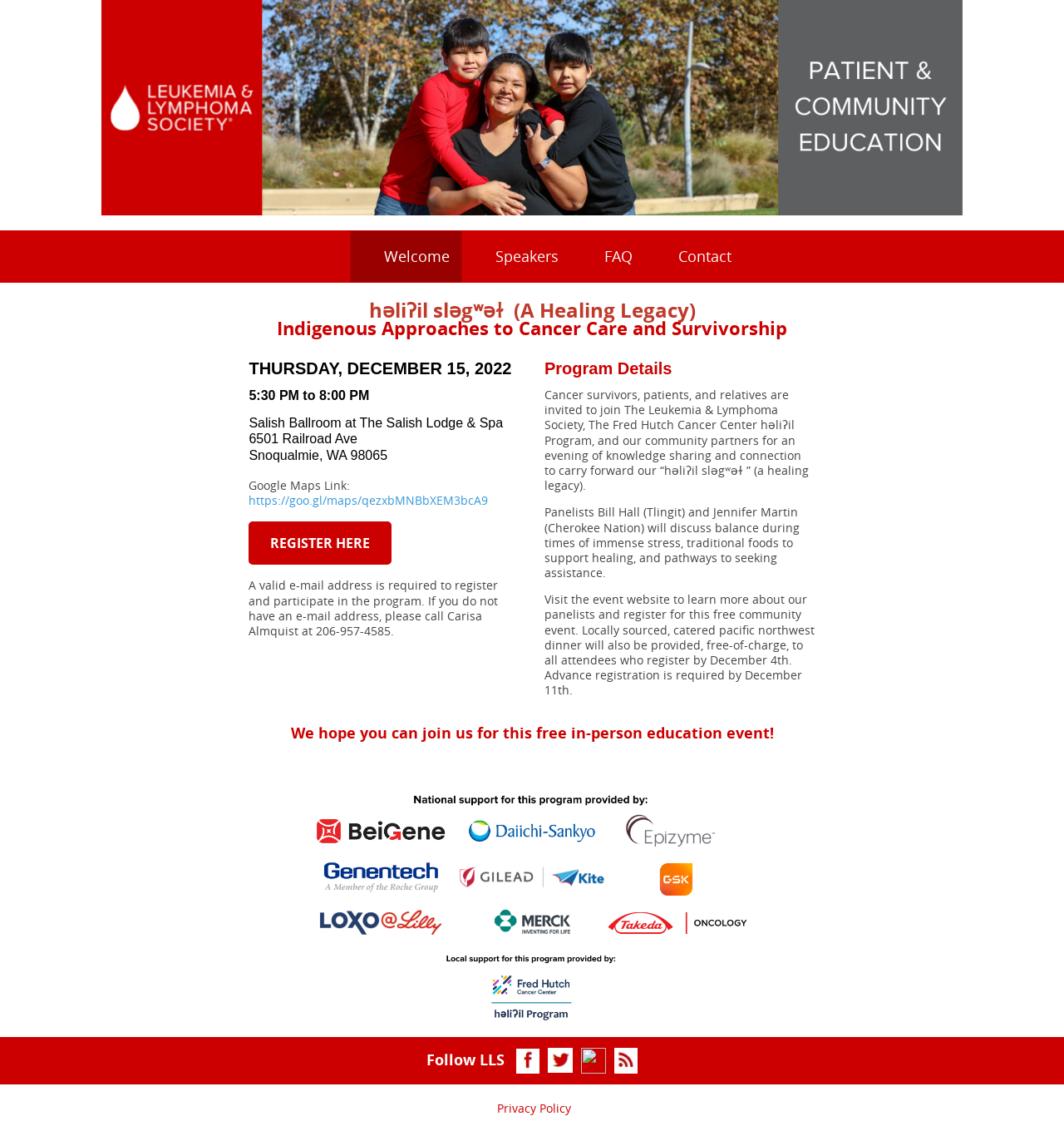What is the event location?
Based on the image, provide a one-word or brief-phrase response.

Salish Ballroom at The Salish Lodge & Spa